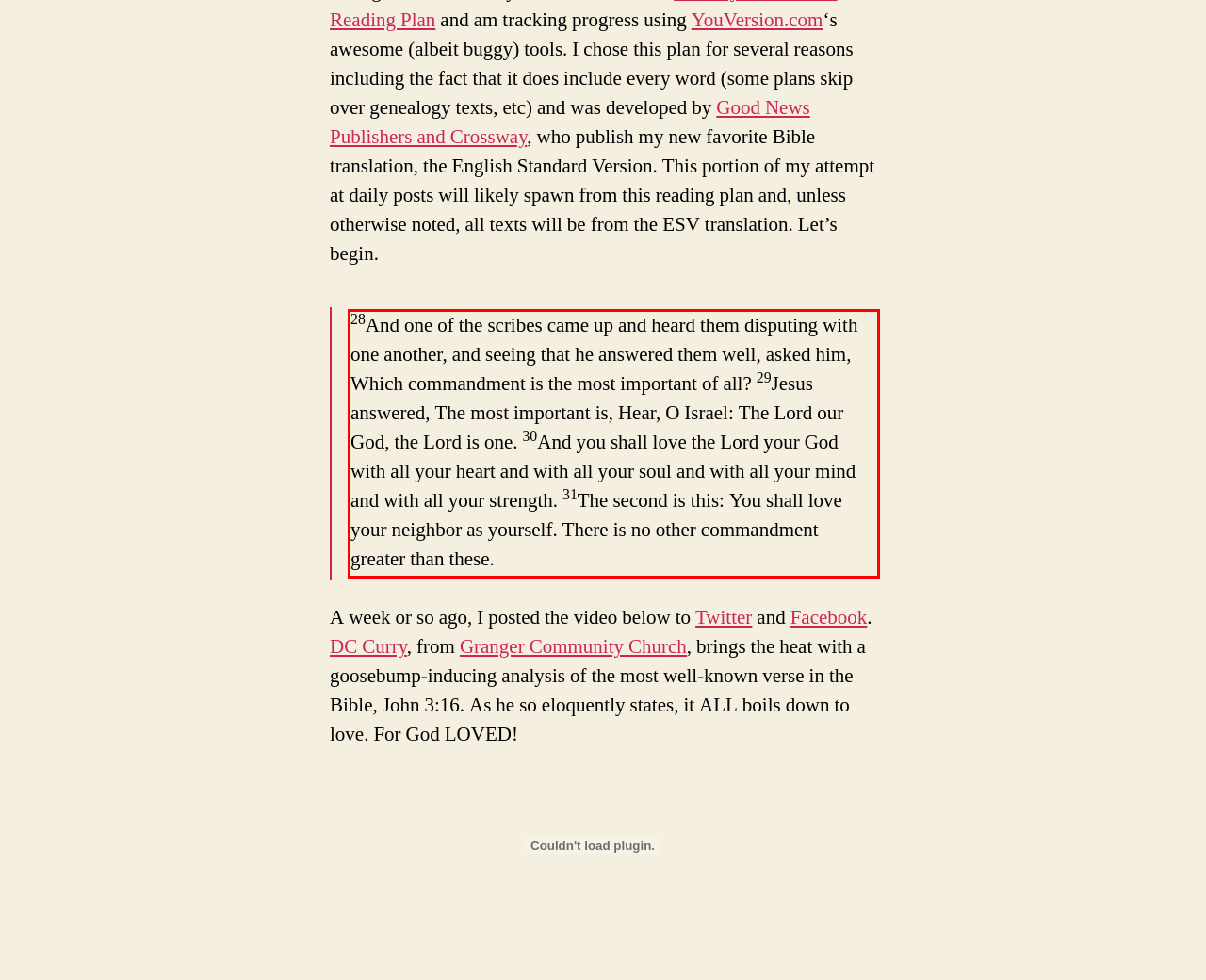Please analyze the screenshot of a webpage and extract the text content within the red bounding box using OCR.

28And one of the scribes came up and heard them disputing with one another, and seeing that he answered them well, asked him, Which commandment is the most important of all? 29Jesus answered, The most important is, Hear, O Israel: The Lord our God, the Lord is one. 30And you shall love the Lord your God with all your heart and with all your soul and with all your mind and with all your strength. 31The second is this: You shall love your neighbor as yourself. There is no other commandment greater than these.